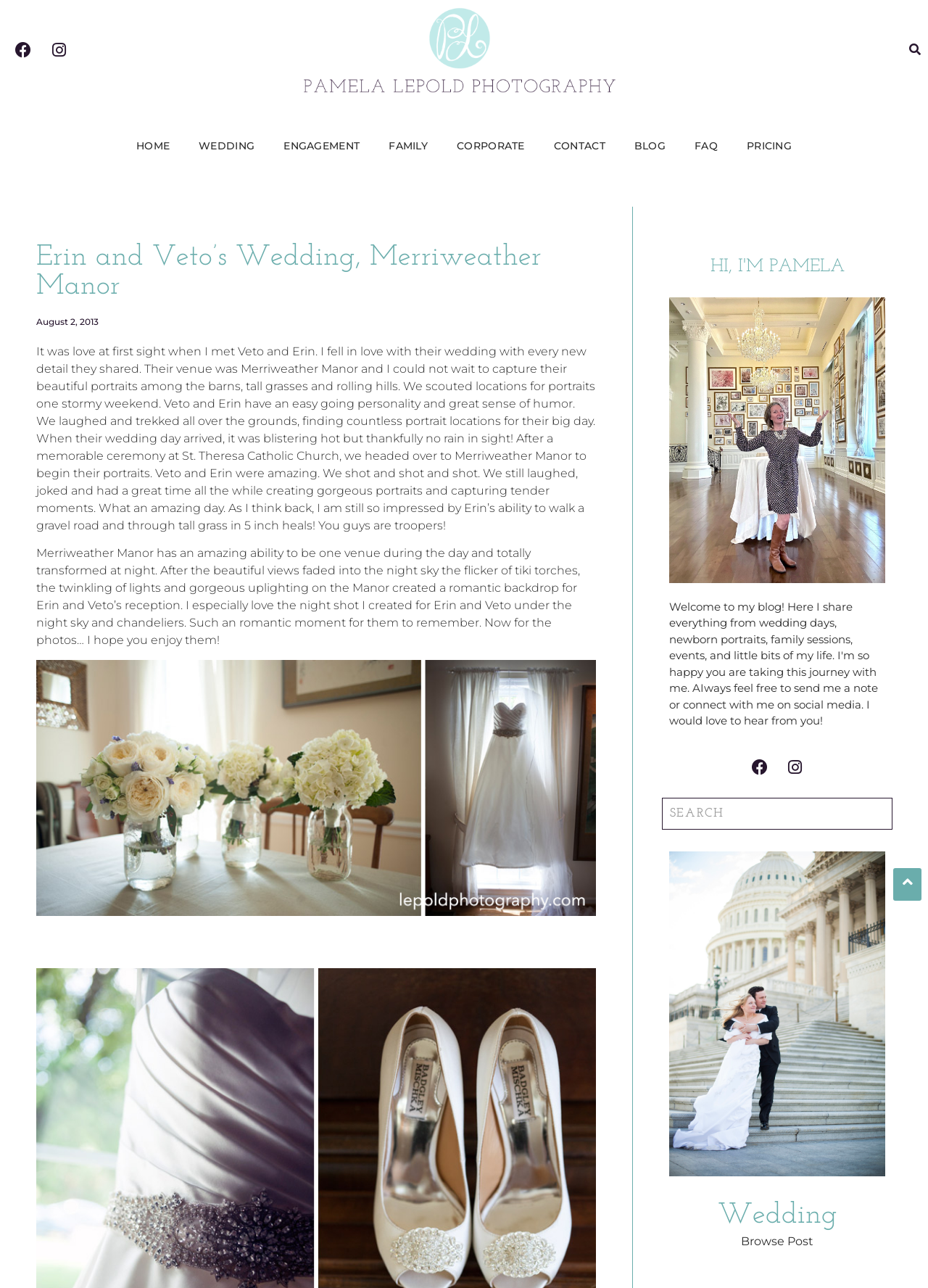Please determine the bounding box coordinates of the element to click in order to execute the following instruction: "Click the Company News link". The coordinates should be four float numbers between 0 and 1, specified as [left, top, right, bottom].

None